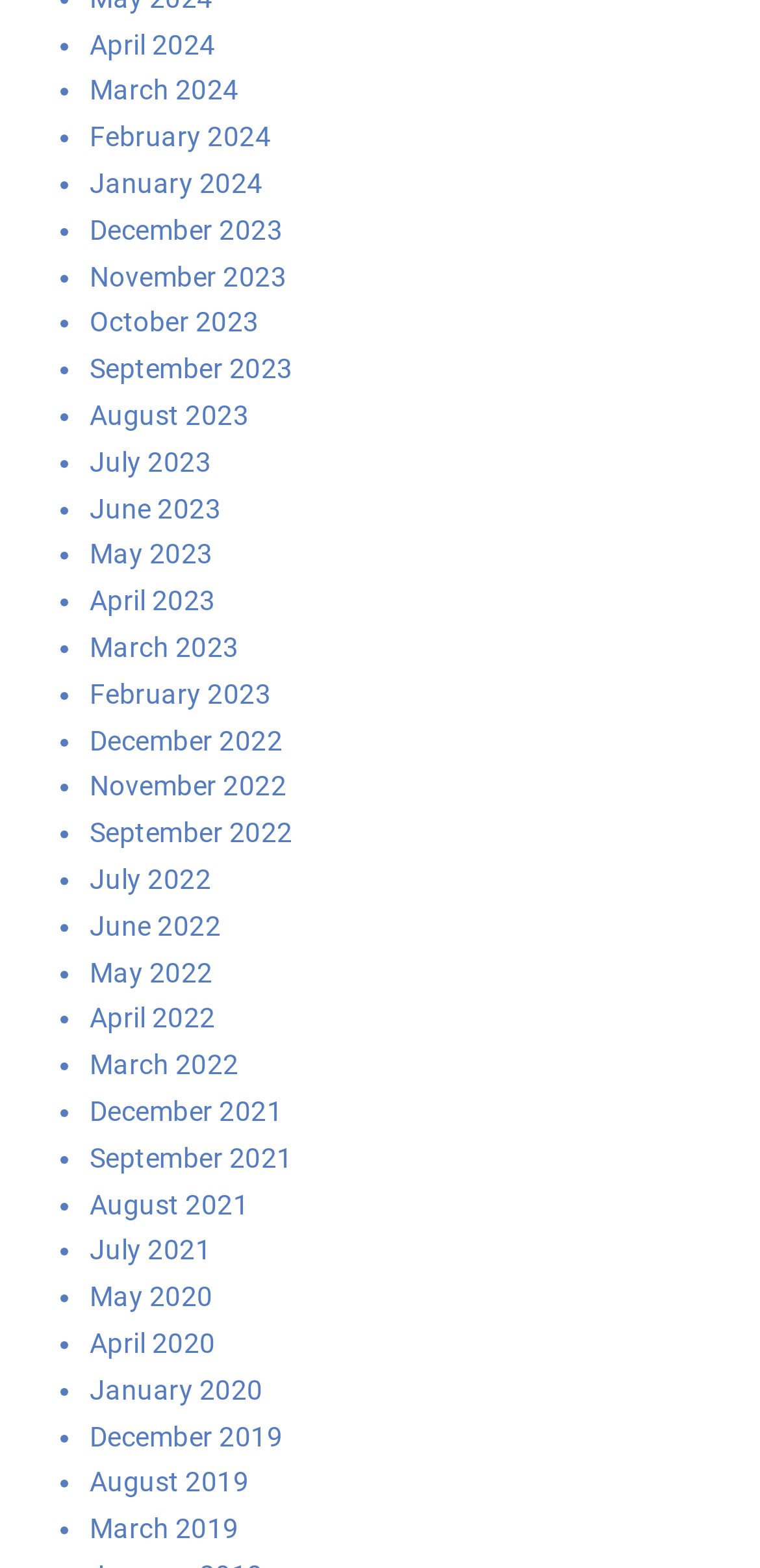Specify the bounding box coordinates of the area to click in order to follow the given instruction: "View July 2021."

[0.118, 0.784, 0.278, 0.813]